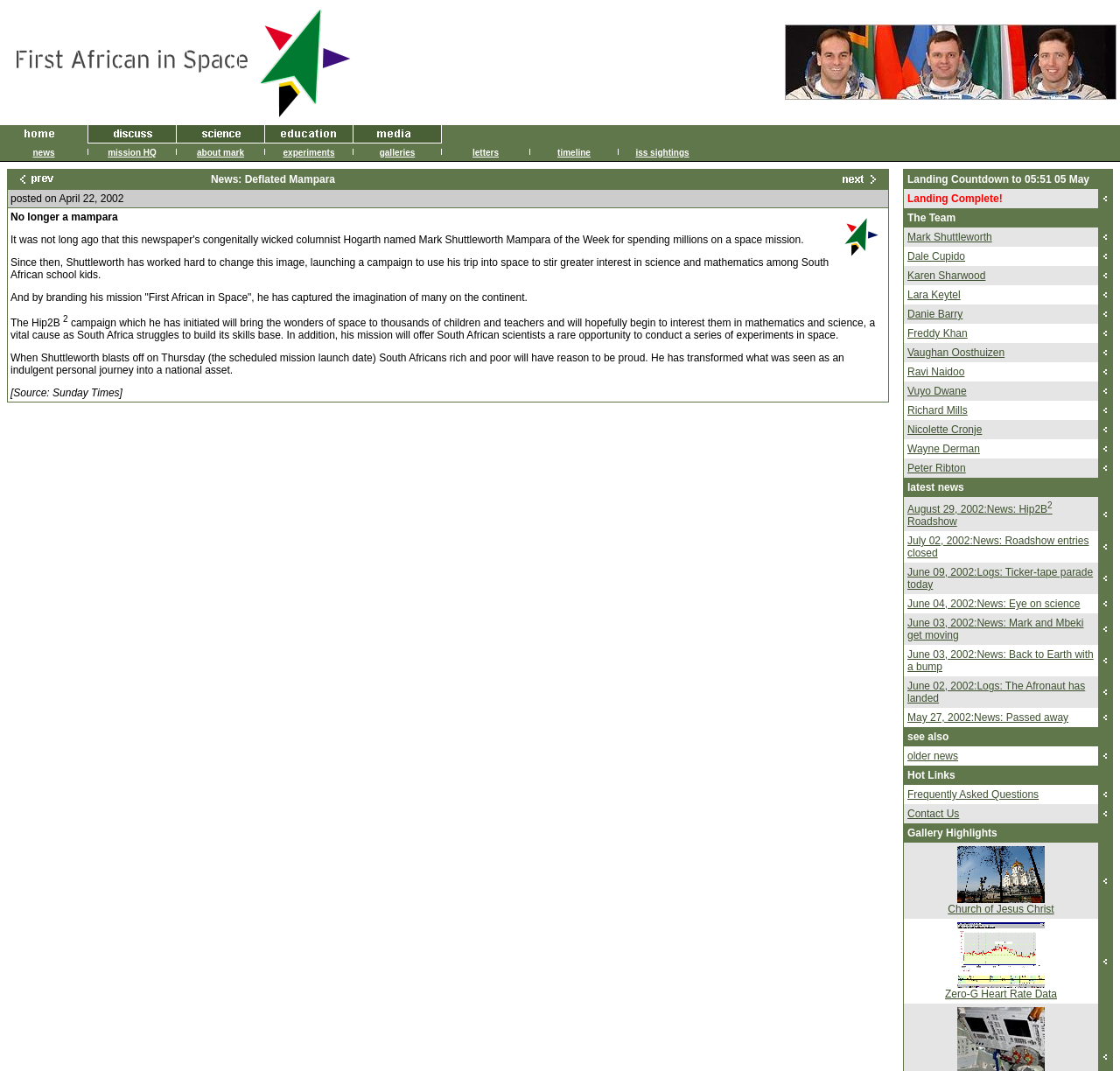How many navigation menu items are there on this webpage?
Using the image as a reference, give a one-word or short phrase answer.

11